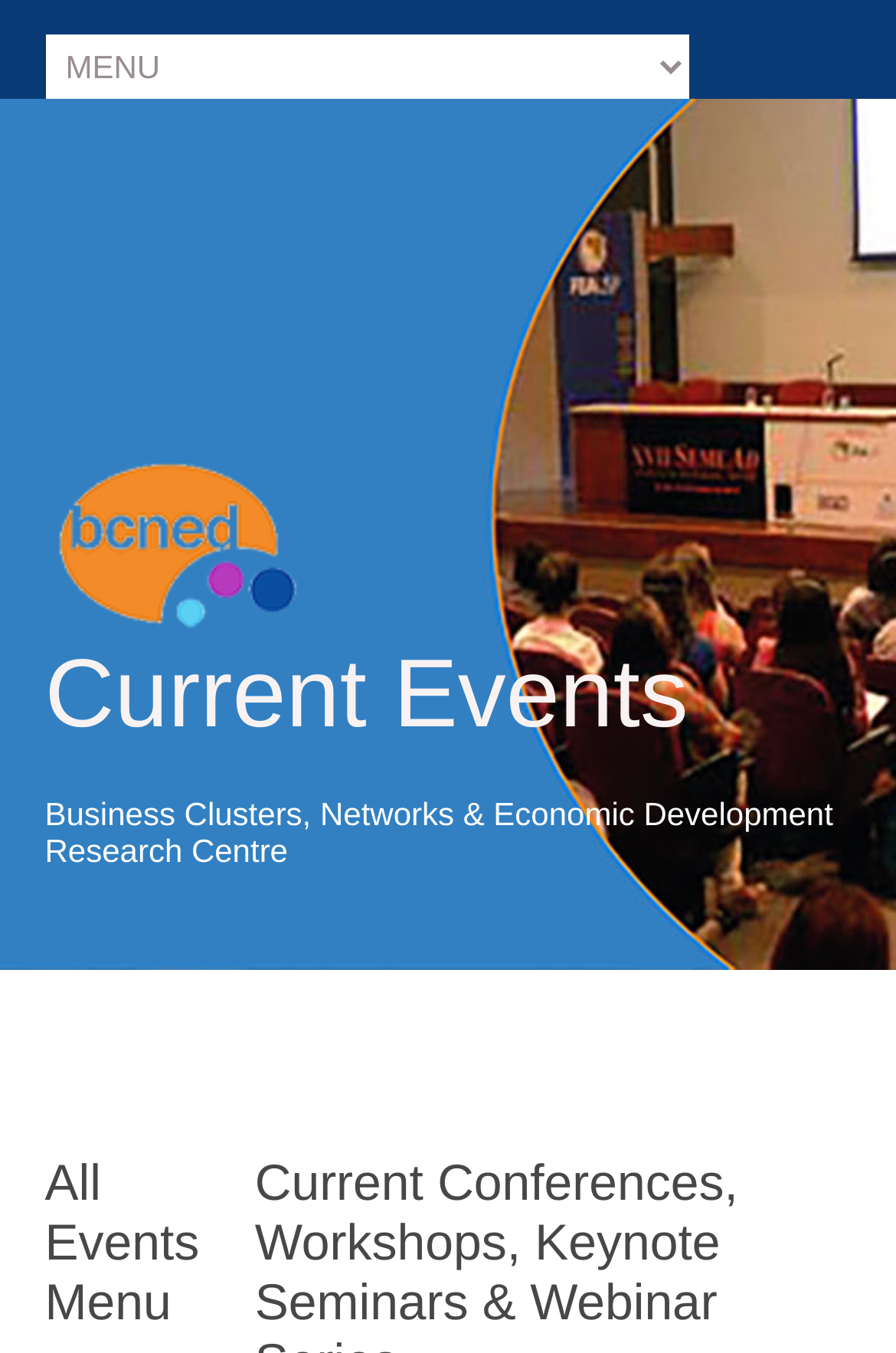Your task is to find and give the main heading text of the webpage.

Current Conferences, Workshops, Keynote Seminars & Webinar Series